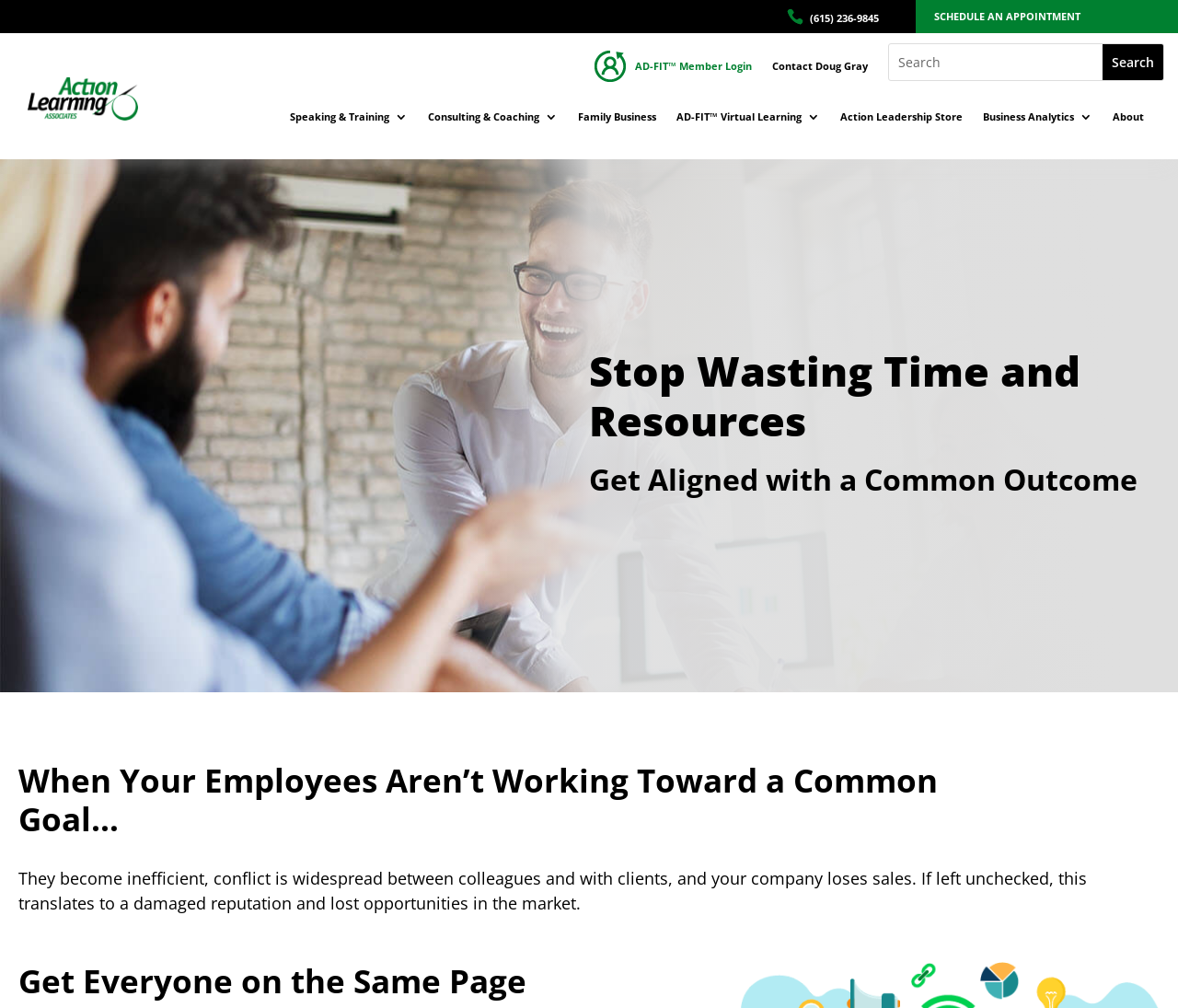Please identify the bounding box coordinates of the element's region that I should click in order to complete the following instruction: "Learn about Action Learning Associates". The bounding box coordinates consist of four float numbers between 0 and 1, i.e., [left, top, right, bottom].

[0.012, 0.116, 0.129, 0.137]